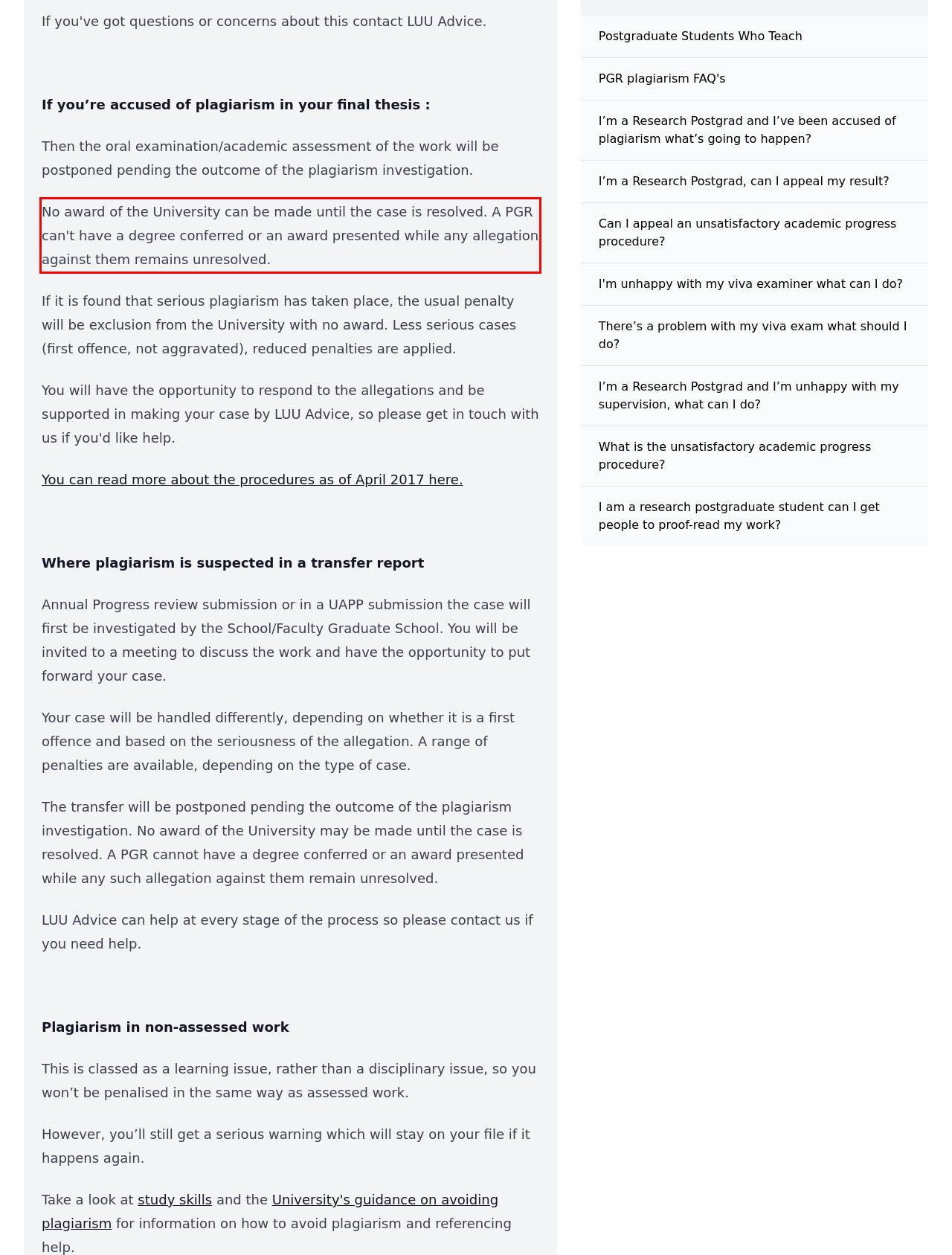Given a screenshot of a webpage containing a red bounding box, perform OCR on the text within this red bounding box and provide the text content.

No award of the University can be made until the case is resolved. A PGR can't have a degree conferred or an award presented while any allegation against them remains unresolved.